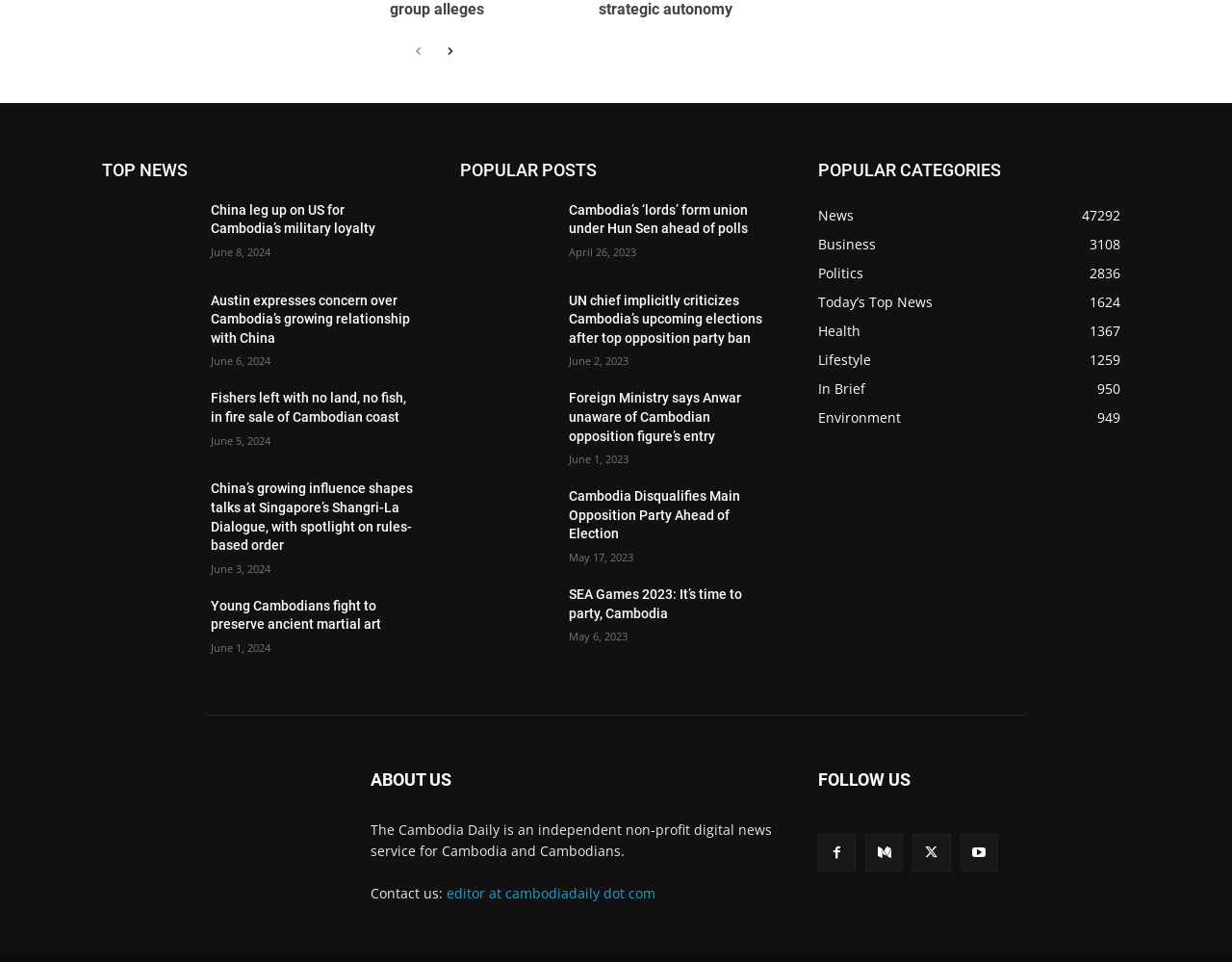Given the element description: "editor at cambodiadaily dot com", predict the bounding box coordinates of the UI element it refers to, using four float numbers between 0 and 1, i.e., [left, top, right, bottom].

[0.362, 0.919, 0.532, 0.938]